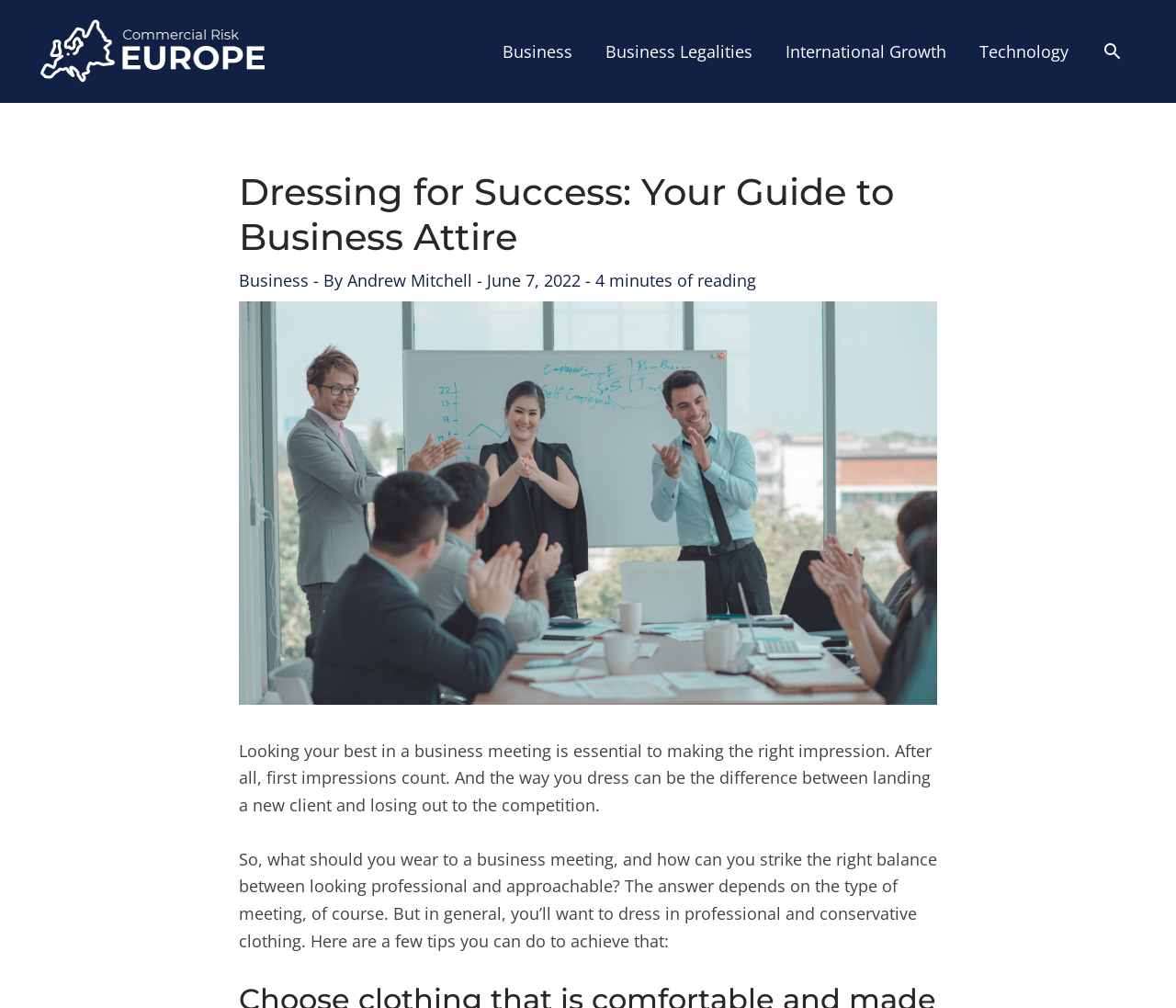What is the purpose of dressing well in a business meeting?
Please provide a detailed and thorough answer to the question.

According to the article, 'Looking your best in a business meeting is essential to making the right impression. After all, first impressions count.' This implies that the purpose of dressing well in a business meeting is to make a good impression.